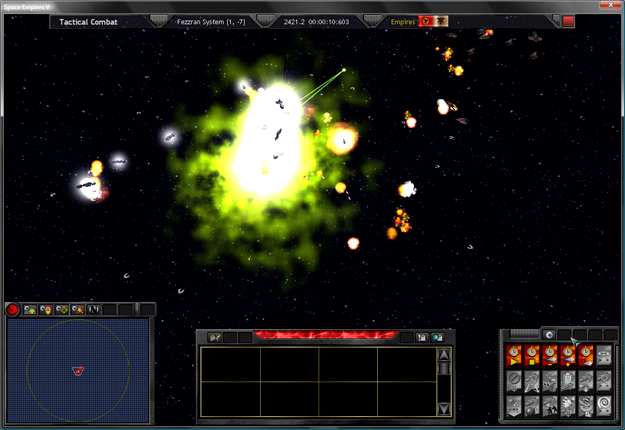Give a one-word or short phrase answer to this question: 
What is the purpose of the mini-map in the lower left corner?

Strategic oversight